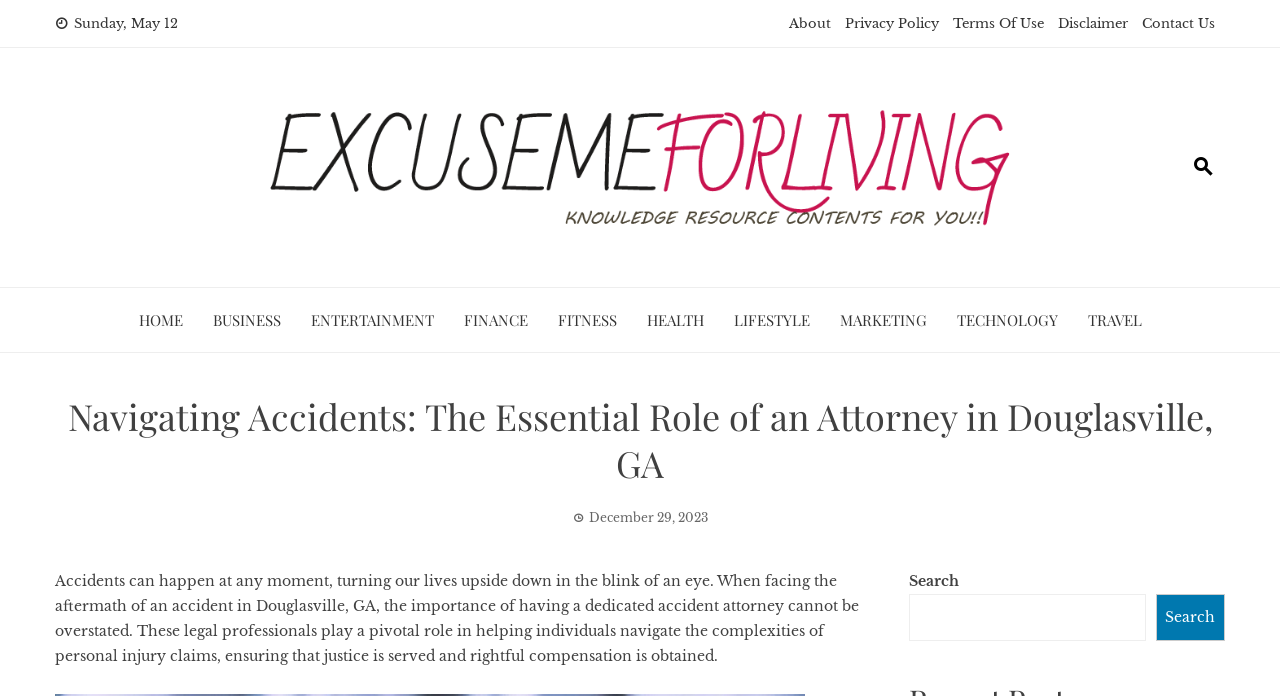Reply to the question below using a single word or brief phrase:
What is the date of the latest article?

December 29, 2023